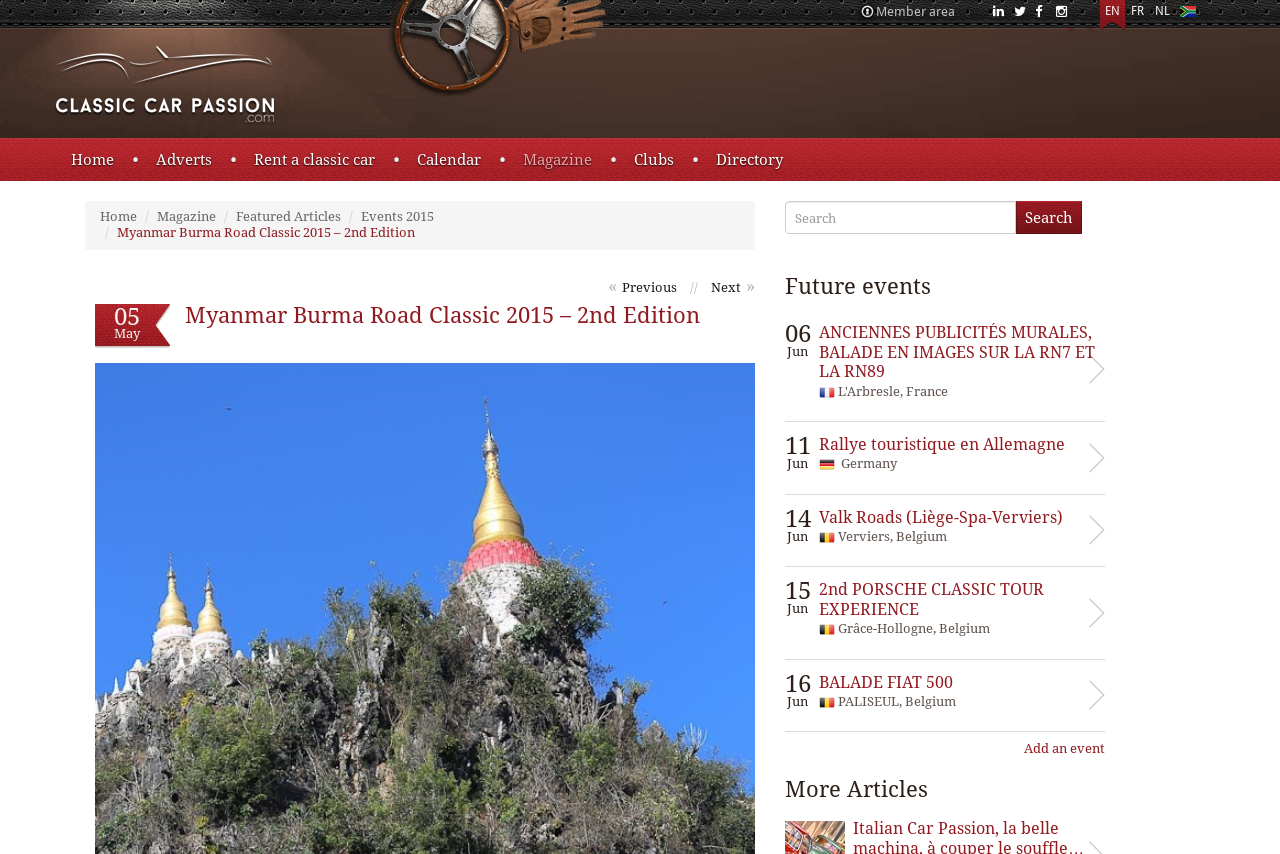What is the main topic of this webpage?
Look at the image and answer the question using a single word or phrase.

Classic cars